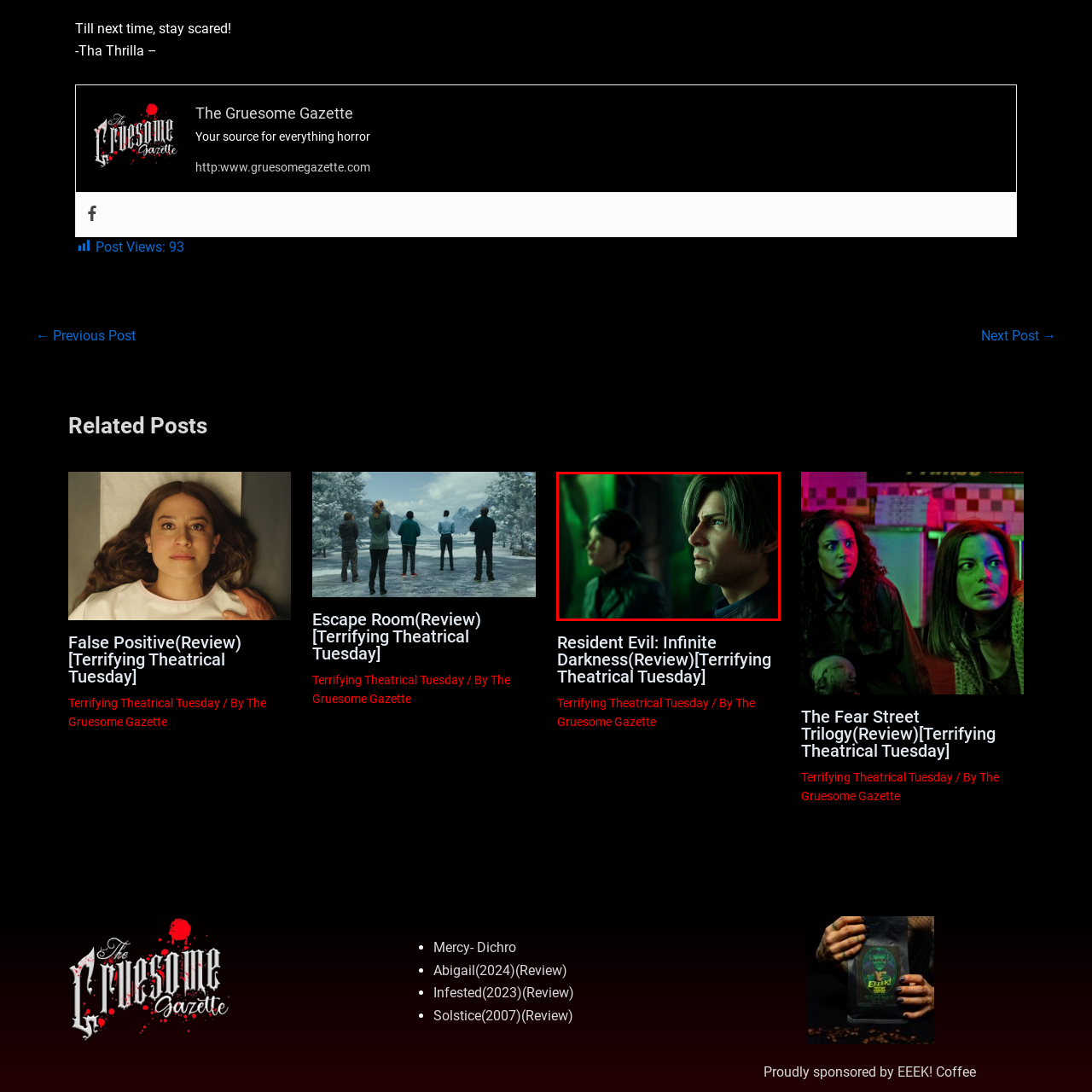What genre does the series blend?
Carefully examine the content inside the red bounding box and give a detailed response based on what you observe.

The caption states that the overall aesthetic of the image reflects the series' blend of action and horror elements, making it a compelling representation of the 'Resident Evil' franchise.